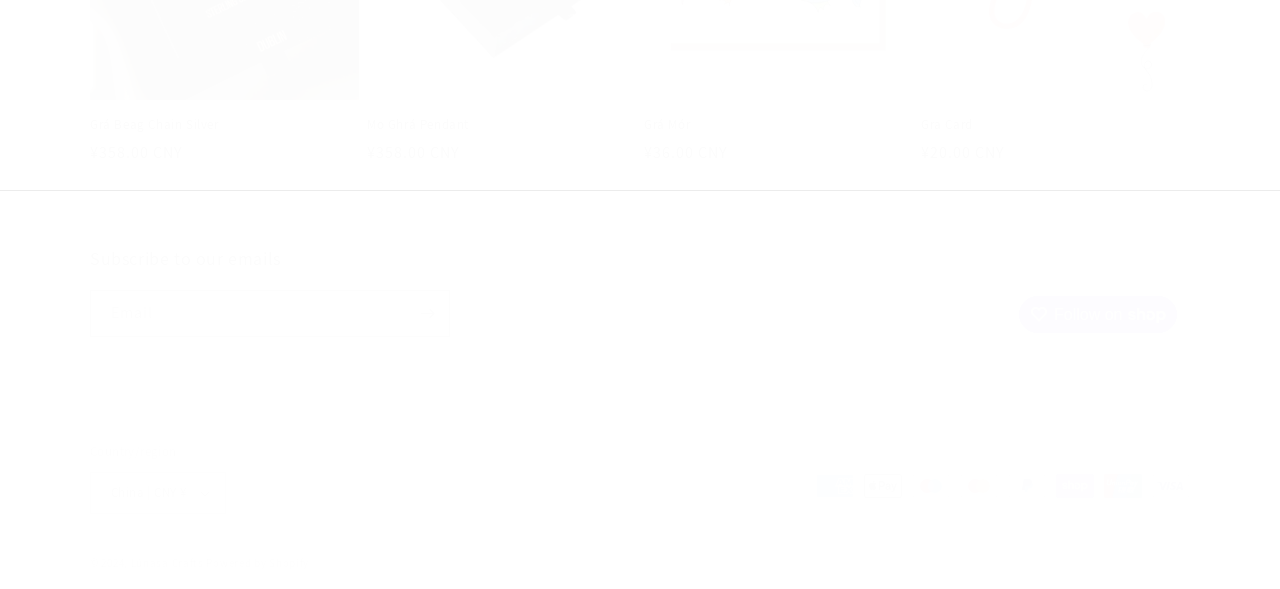Determine the bounding box for the UI element described here: "parent_node: Email name="contact[email]" placeholder="Email"".

[0.071, 0.495, 0.351, 0.571]